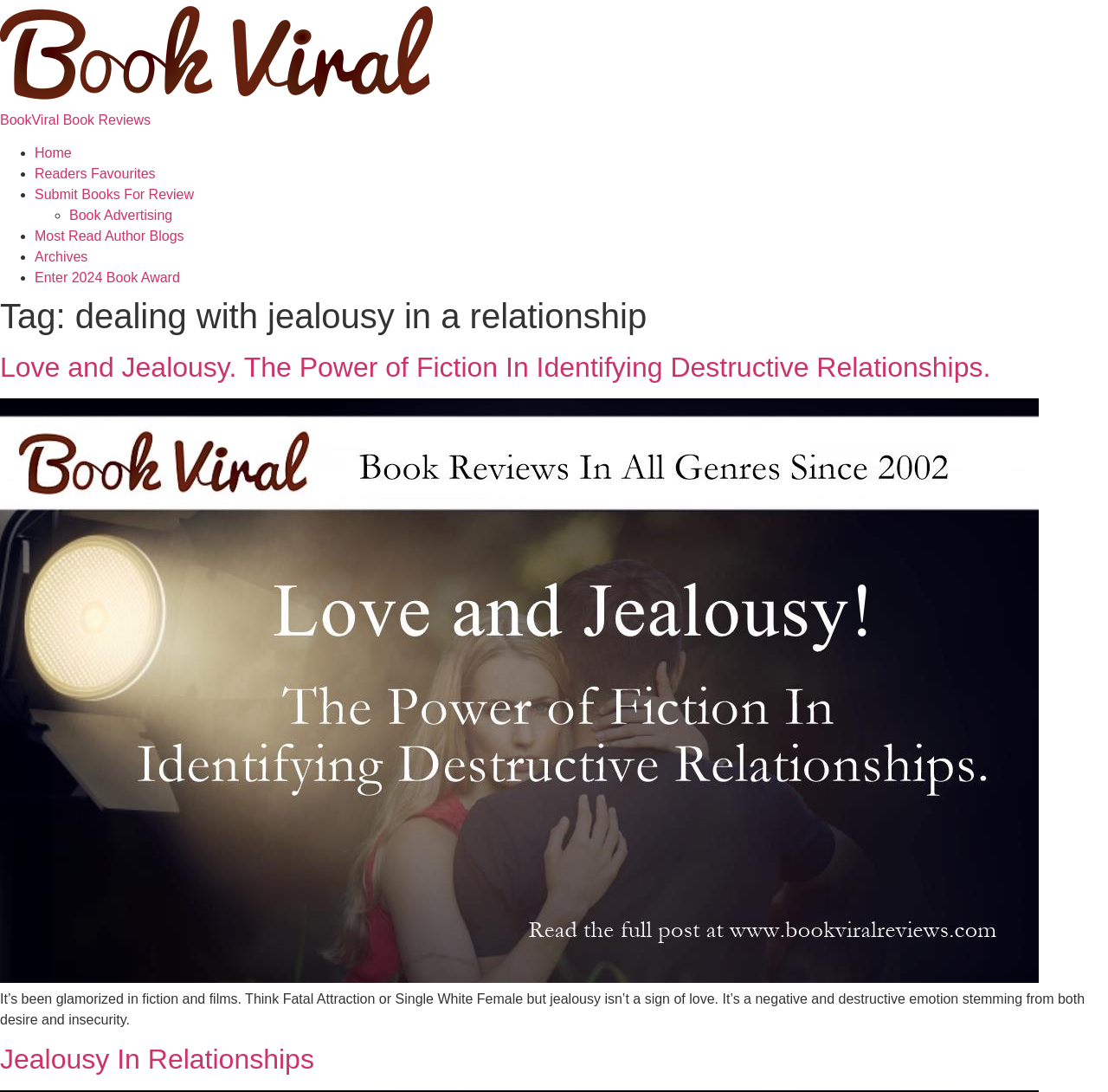Create a detailed summary of the webpage's content and design.

The webpage is an archive page for articles related to "dealing with jealousy in a relationship" on the BookViral Book Reviews website. At the top left corner, there is a logo image and a link to the website's homepage, "BookViral Book Reviews". 

Below the logo, there is a horizontal navigation menu with several links, including "Home", "Readers Favourites", "Submit Books For Review", "Book Advertising", "Most Read Author Blogs", "Archives", and "Enter 2024 Book Award". Each link is preceded by a list marker, either a bullet point or a circle.

The main content of the page is divided into sections, each with a heading. The first section has a heading "Tag: dealing with jealousy in a relationship" and appears to be a category or tag page for articles related to this topic. 

Below this section, there is an article titled "Love and Jealousy. The Power of Fiction In Identifying Destructive Relationships." with a link to the full article. The article's summary is provided, stating that jealousy is not a sign of love but a negative and destructive emotion stemming from desire and insecurity.

The next section has a heading "Jealousy In Relationships" with a link to the full article.